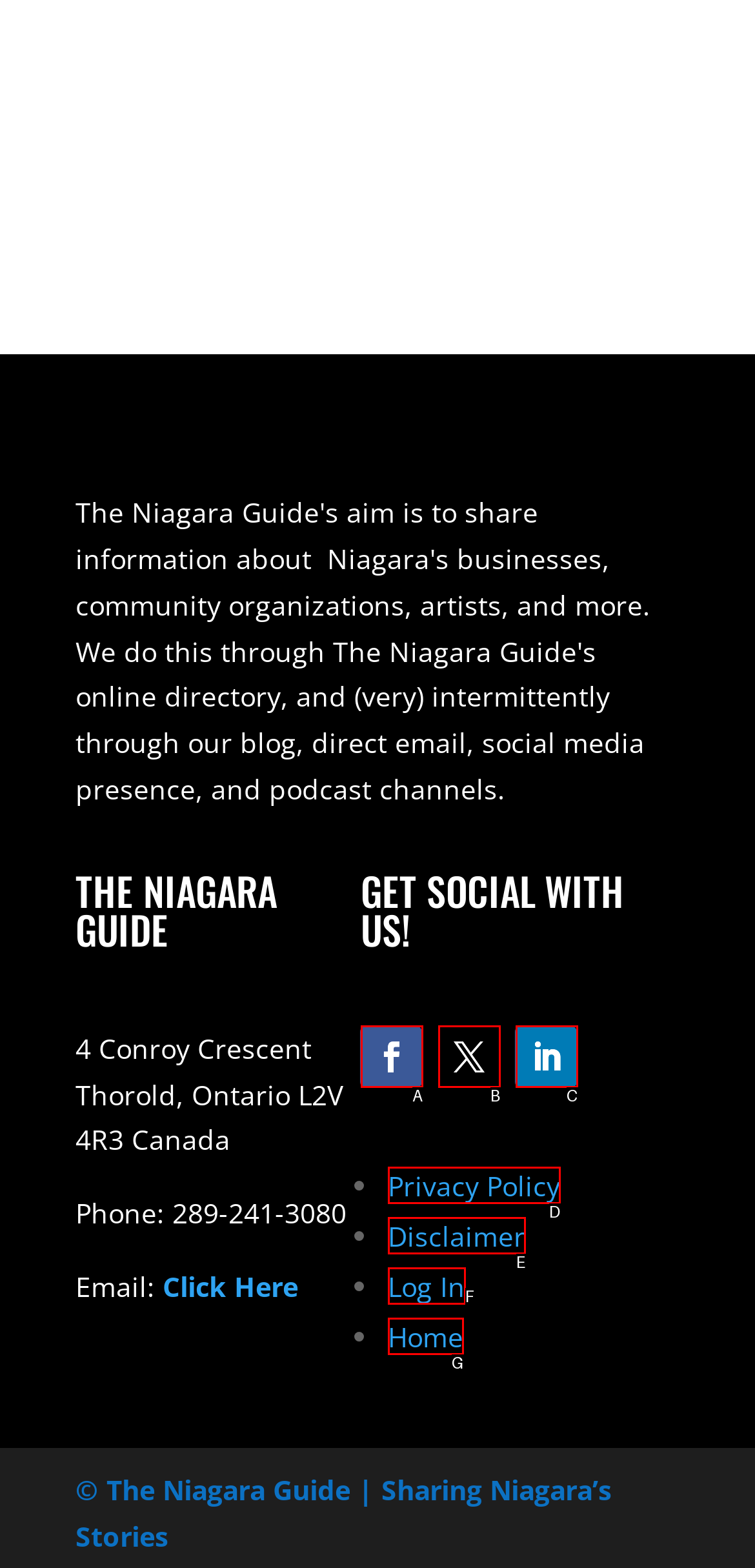Select the HTML element that fits the following description: Disclaimer
Provide the letter of the matching option.

E